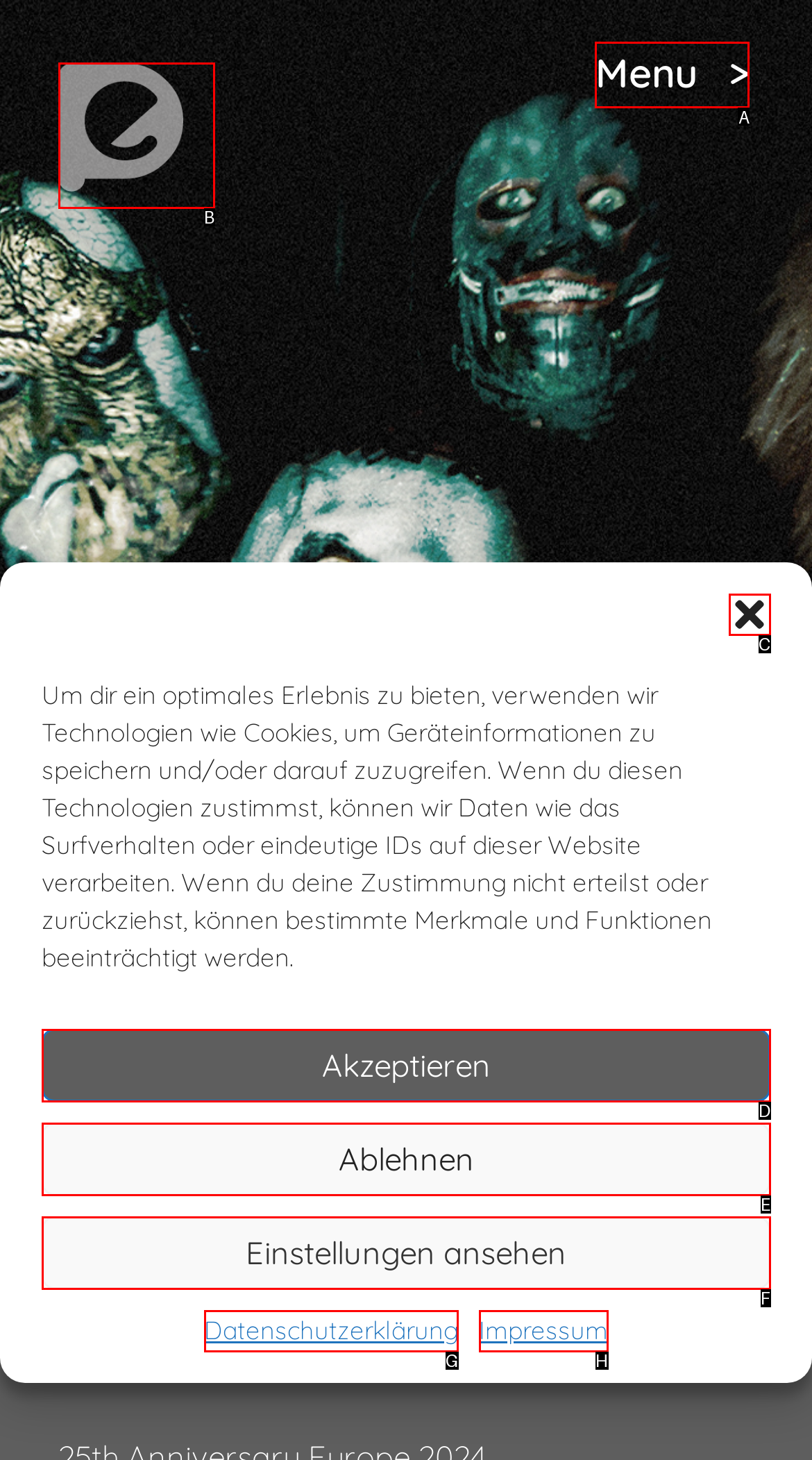Select the correct option from the given choices to perform this task: Open menu. Provide the letter of that option.

A